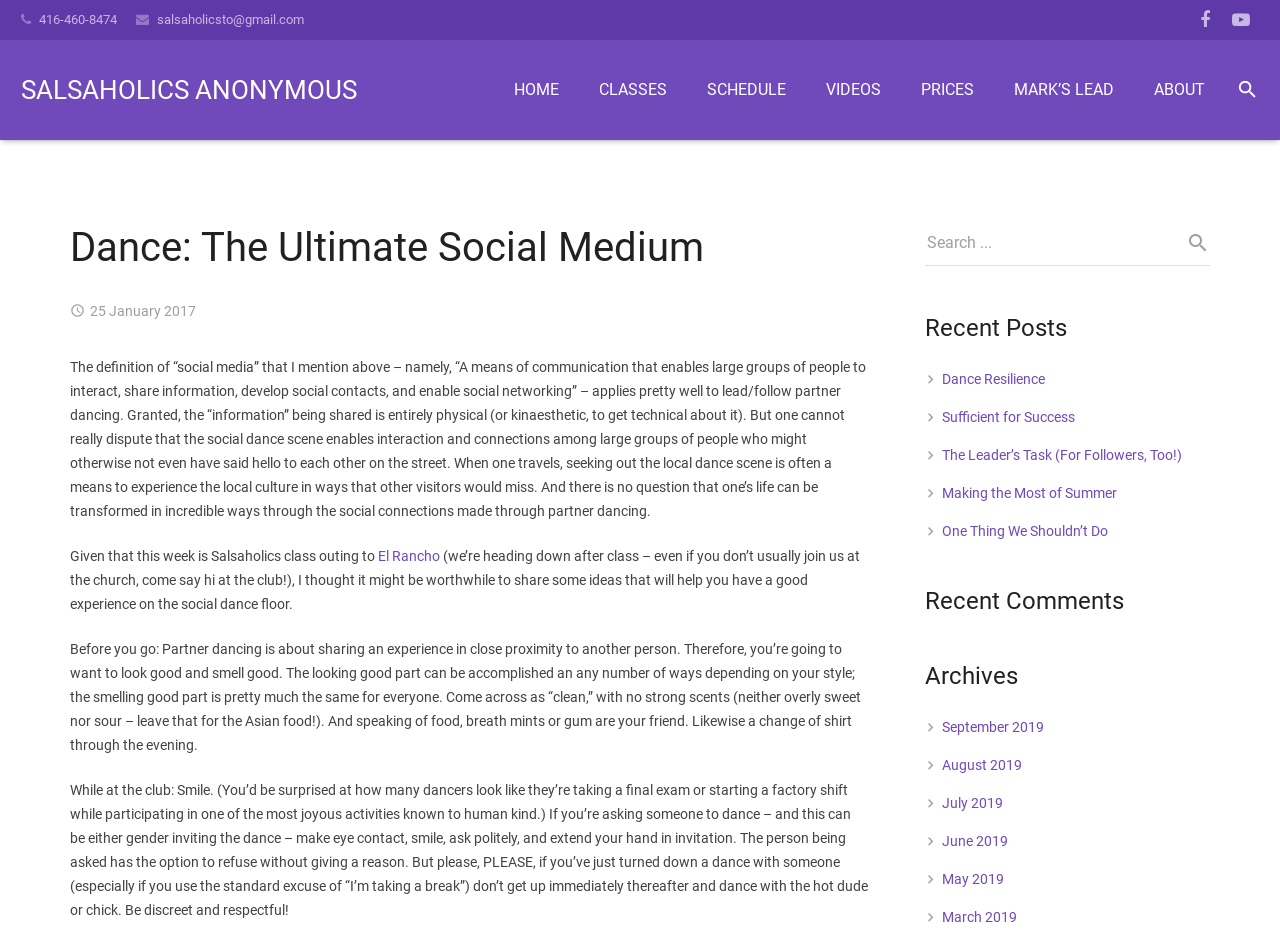What is the phone number on the webpage?
From the details in the image, answer the question comprehensively.

I found the phone number by looking at the static text element with the bounding box coordinates [0.03, 0.013, 0.091, 0.029] which contains the text '416-460-8474'.